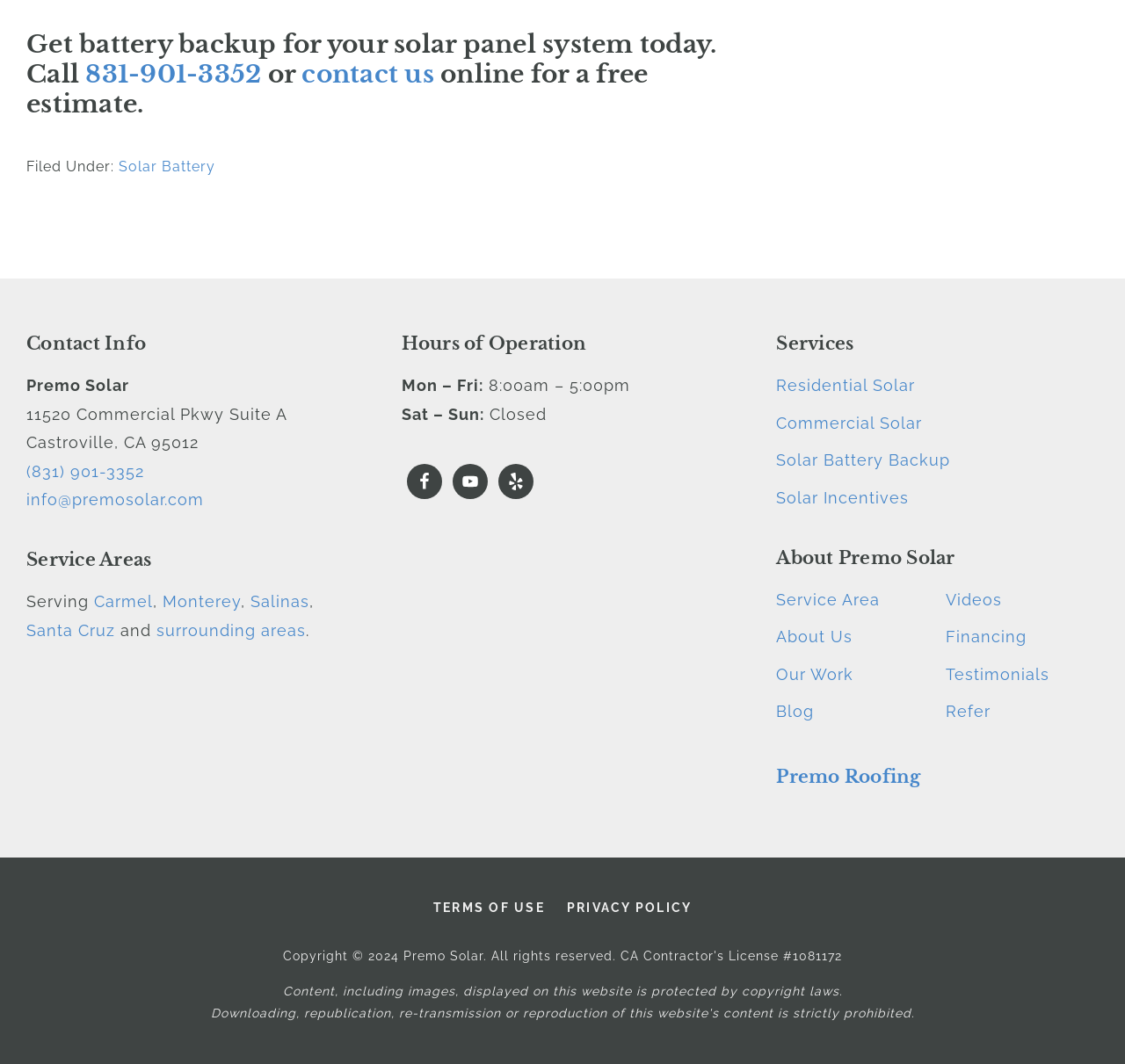Kindly determine the bounding box coordinates for the area that needs to be clicked to execute this instruction: "Read the blog".

[0.69, 0.66, 0.724, 0.677]